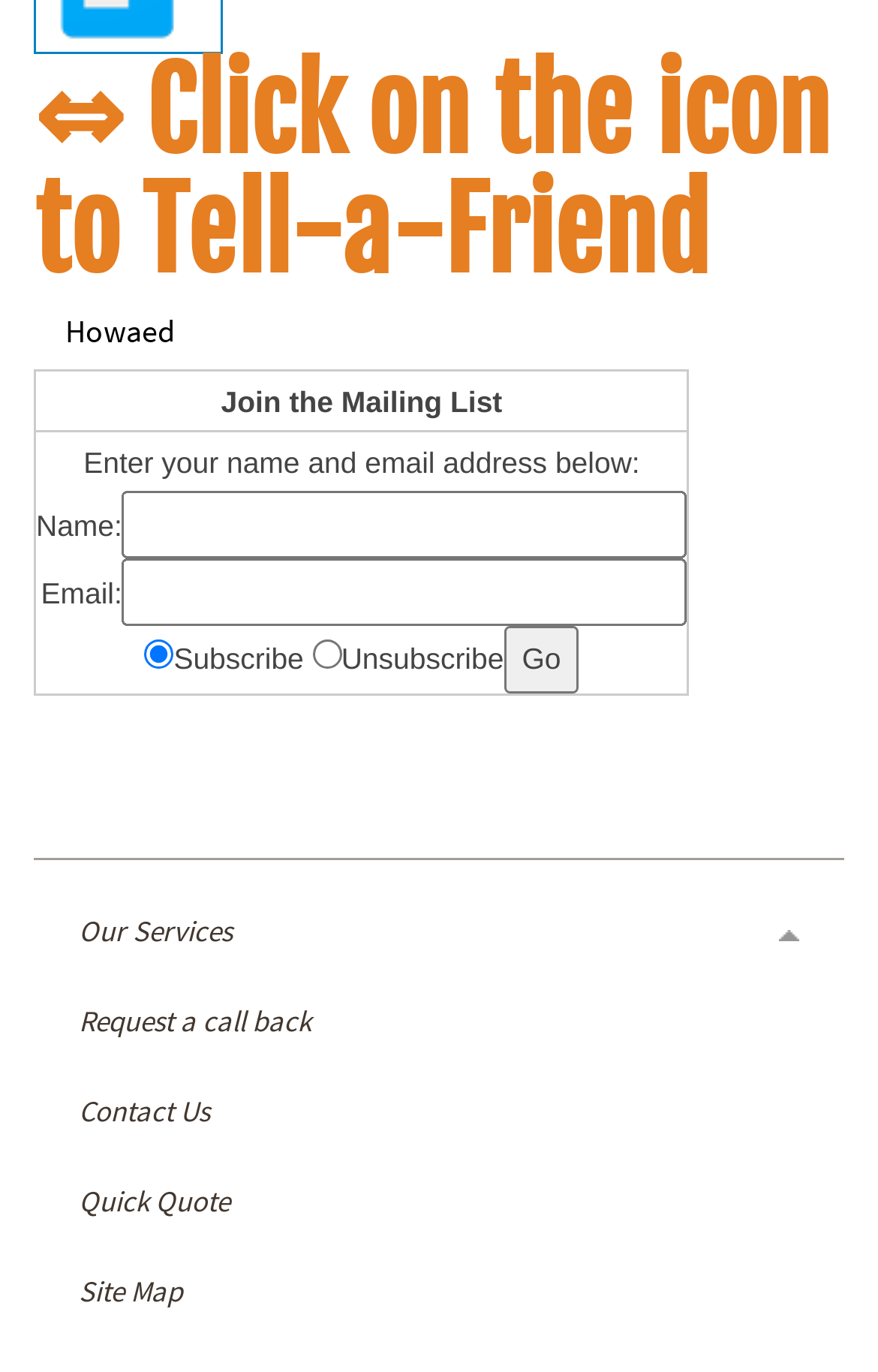Identify the bounding box for the given UI element using the description provided. Coordinates should be in the format (top-left x, top-left y, bottom-right x, bottom-right y) and must be between 0 and 1. Here is the description: Request a call back

[0.038, 0.715, 0.962, 0.748]